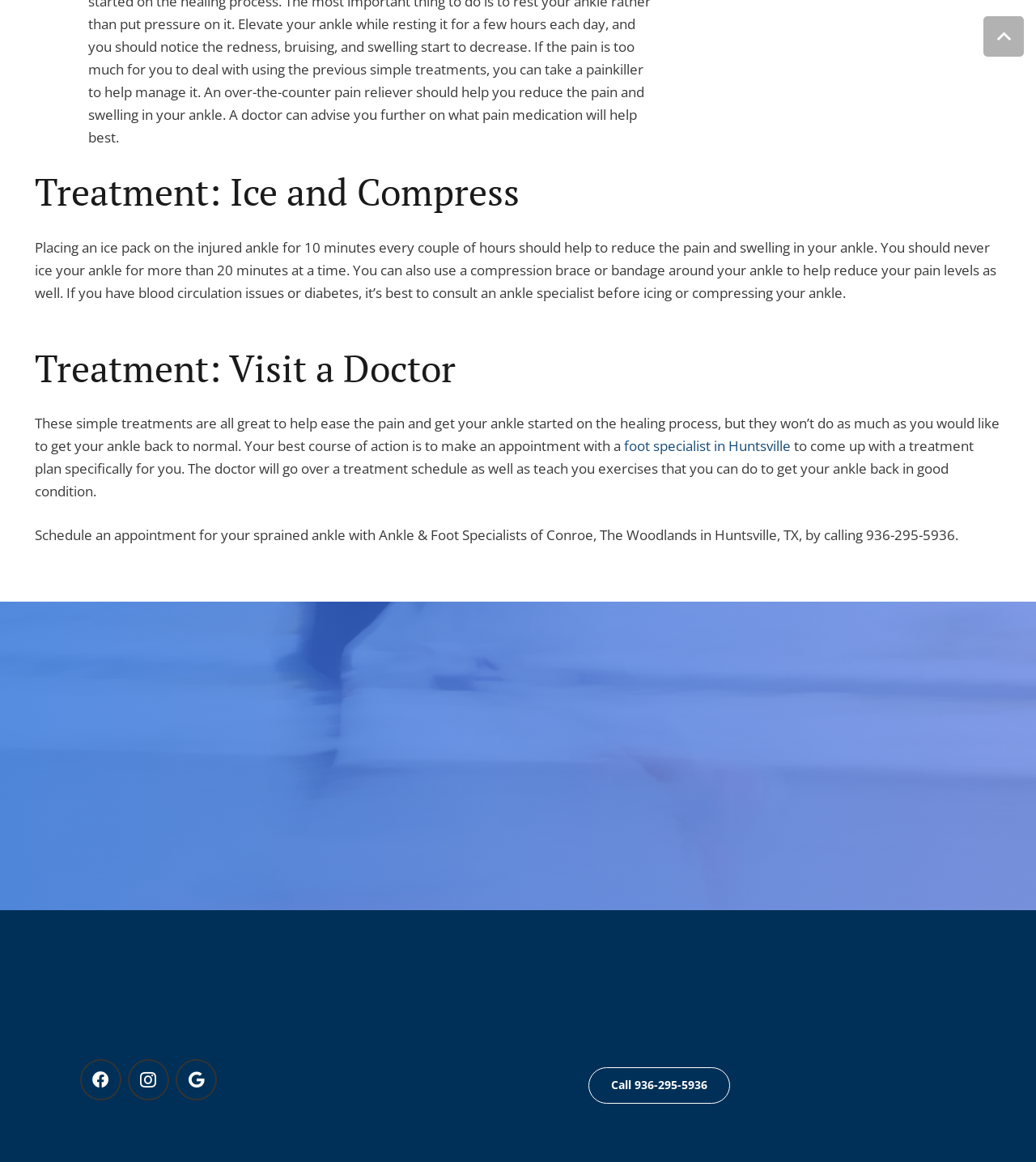Based on the image, please elaborate on the answer to the following question:
How can you schedule an appointment for your sprained ankle?

According to the webpage, you can schedule an appointment for your sprained ankle with Ankle & Foot Specialists of Conroe, The Woodlands in Huntsville, TX, by calling 936-295-5936.